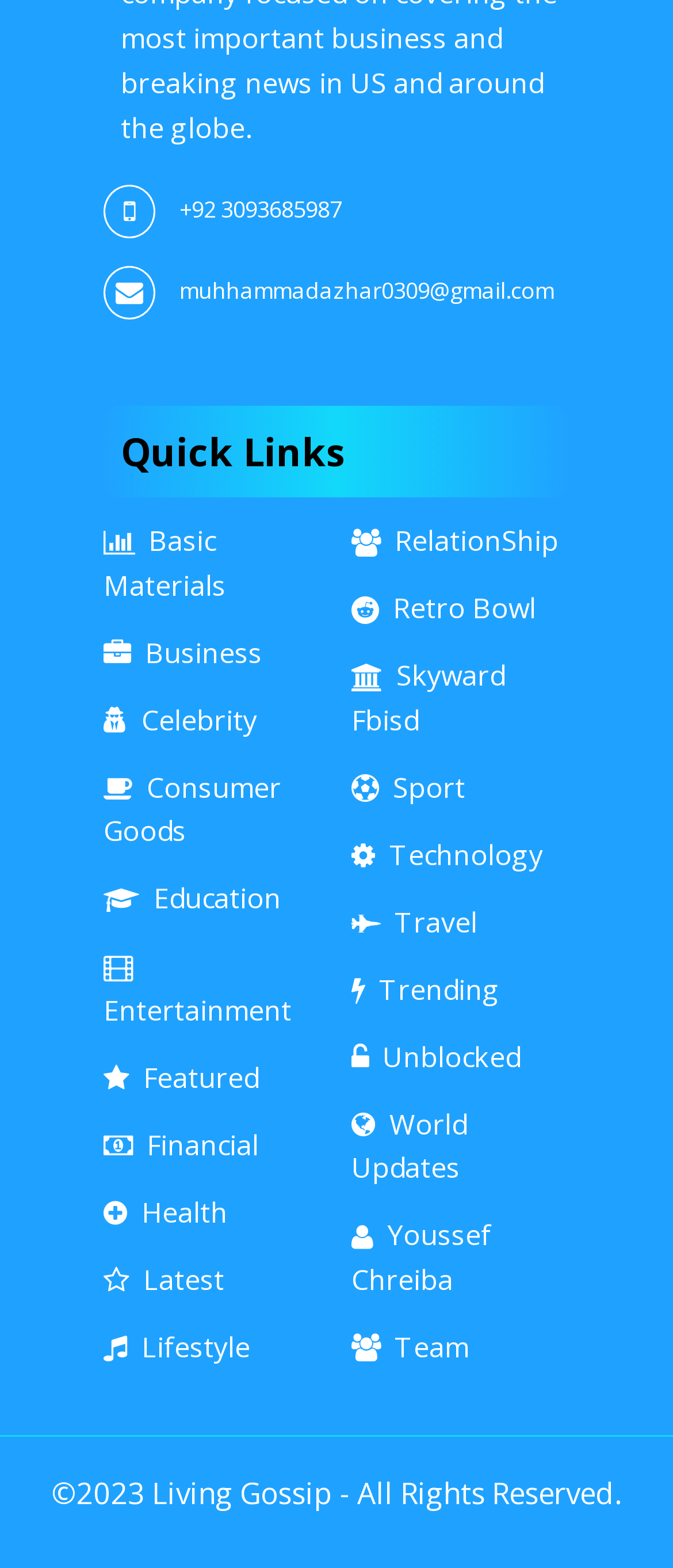Please specify the bounding box coordinates of the area that should be clicked to accomplish the following instruction: "Click on Basic Materials". The coordinates should consist of four float numbers between 0 and 1, i.e., [left, top, right, bottom].

[0.154, 0.333, 0.336, 0.385]